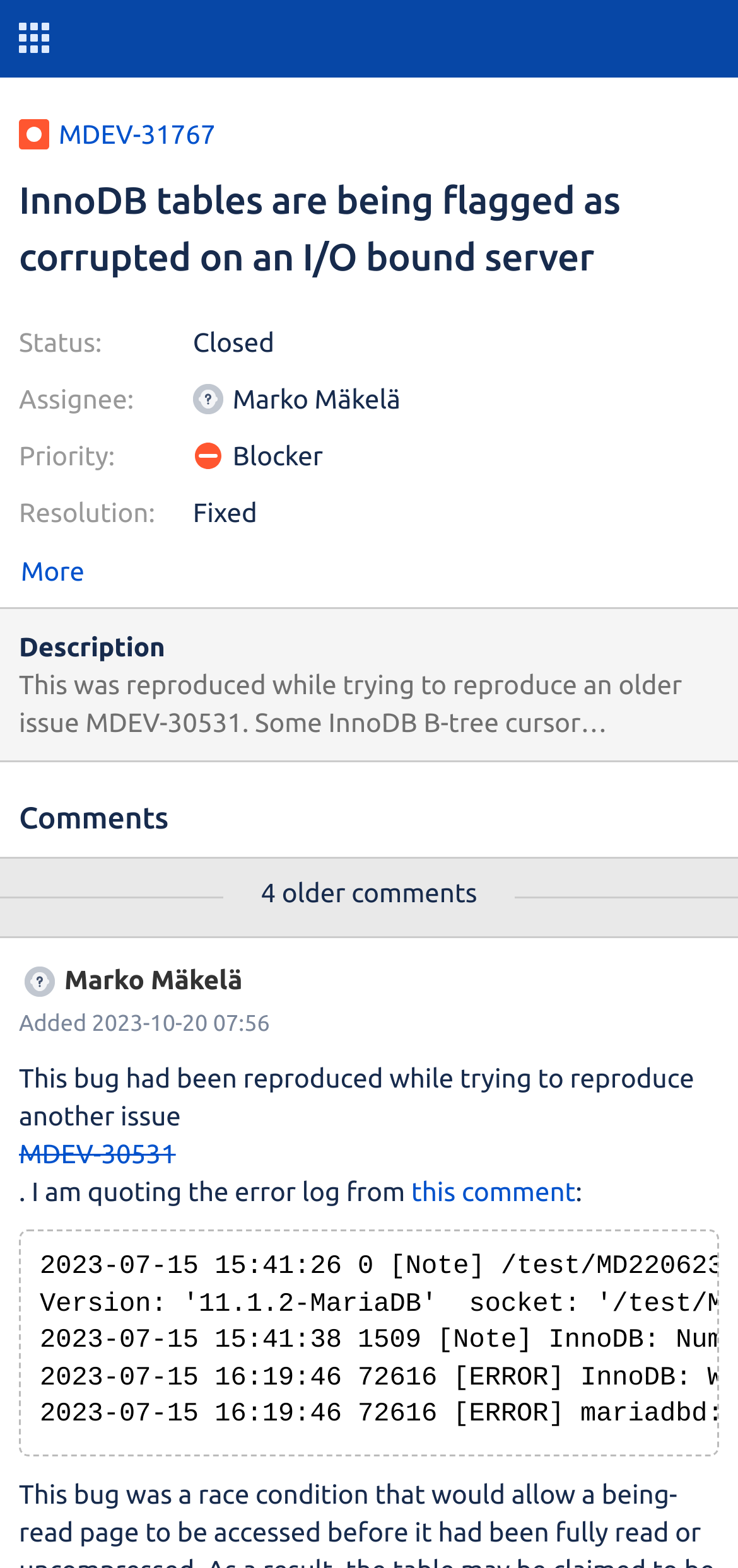By analyzing the image, answer the following question with a detailed response: What is the status of this issue?

I determined the answer by looking at the 'Status:' label and its corresponding value 'Closed' on the webpage.